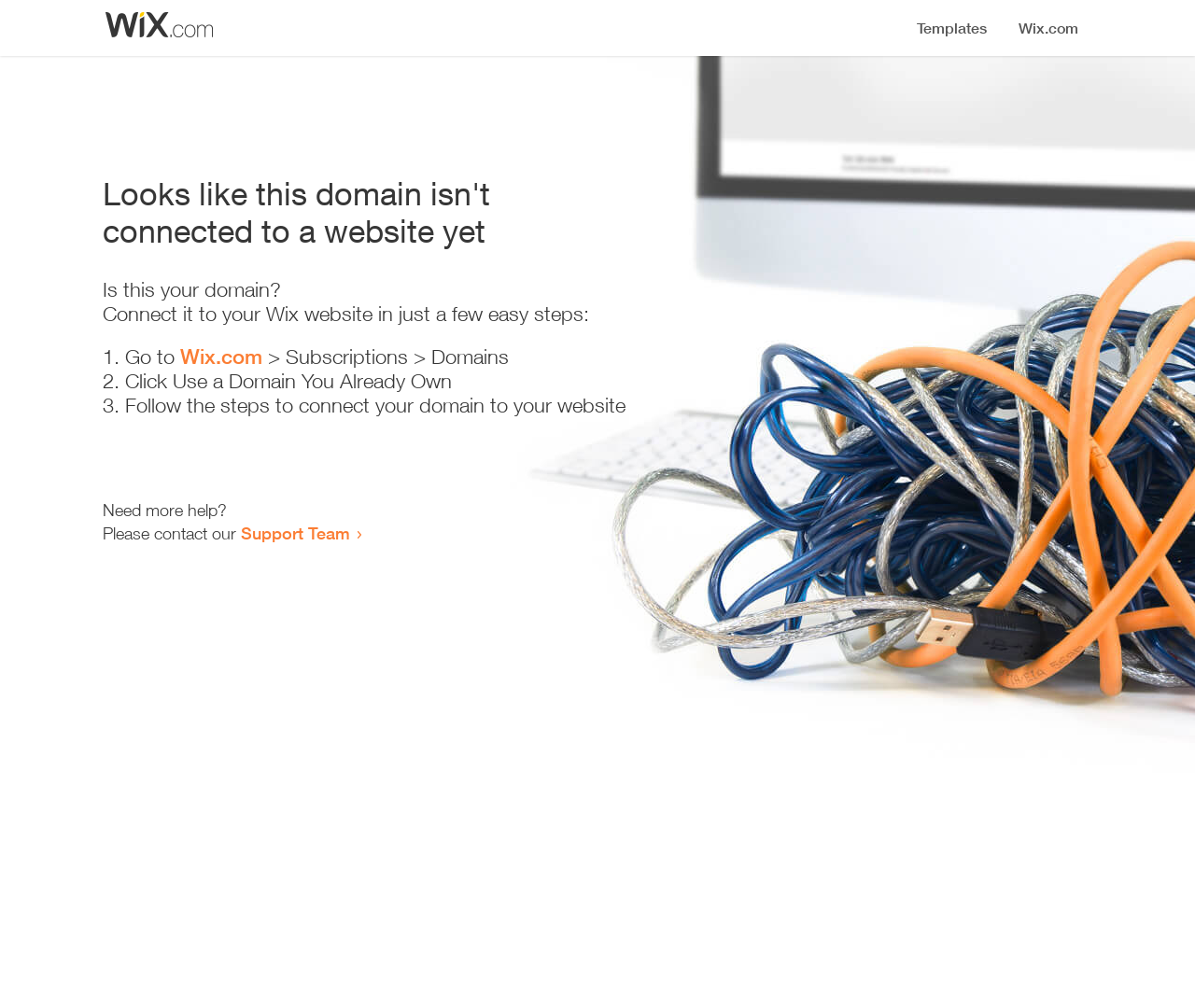Look at the image and write a detailed answer to the question: 
What is the purpose of this webpage?

The webpage provides a guide on how to connect a domain to a website, including steps and links to relevant resources, indicating that its purpose is to assist users in connecting their domains to websites.